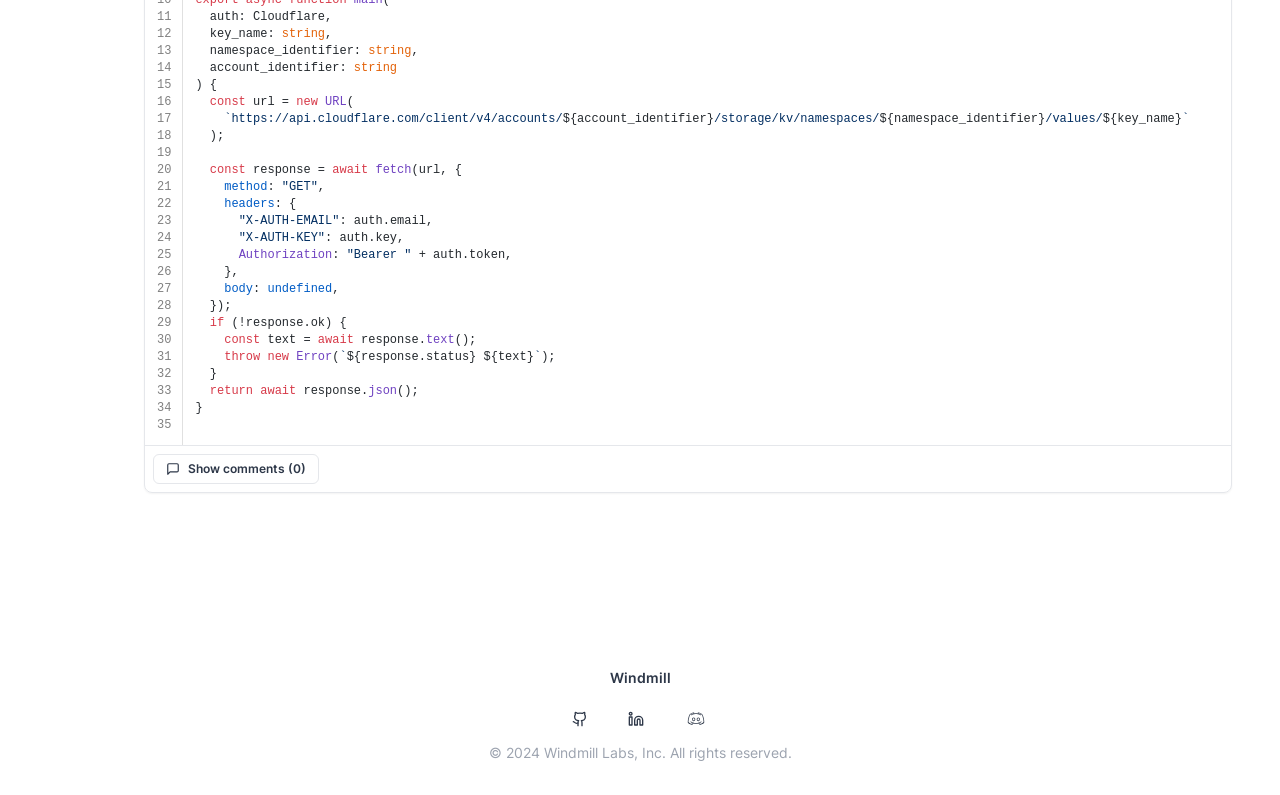Determine the bounding box for the described UI element: "Windmill".

[0.467, 0.831, 0.533, 0.874]